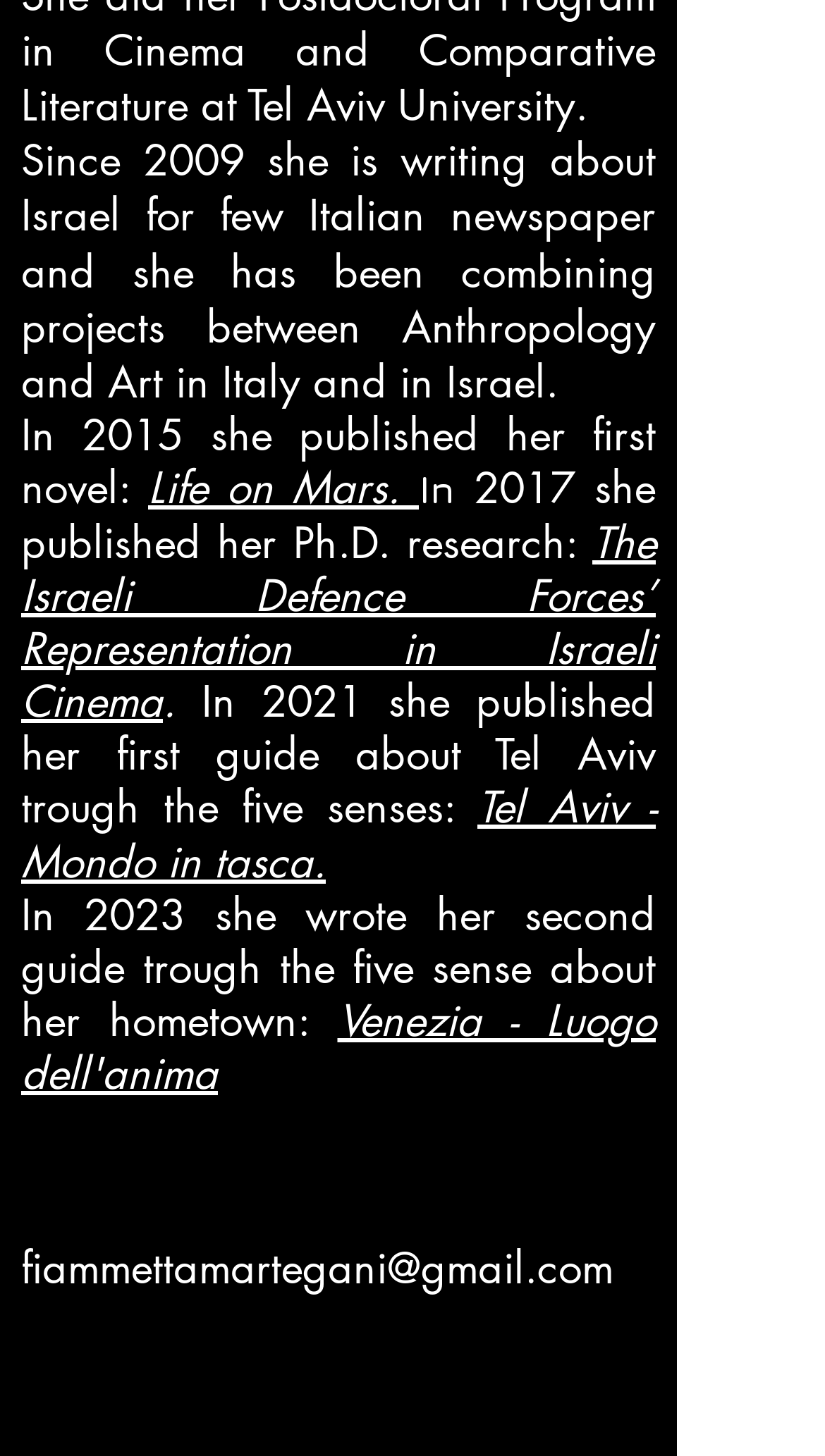Answer briefly with one word or phrase:
What is the title of the author's guide about Tel Aviv?

Tel Aviv - Mondo in tasca